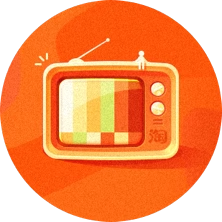What type of colors are displayed on the TV screen?
Answer with a single word or phrase, using the screenshot for reference.

Soft pastel colors